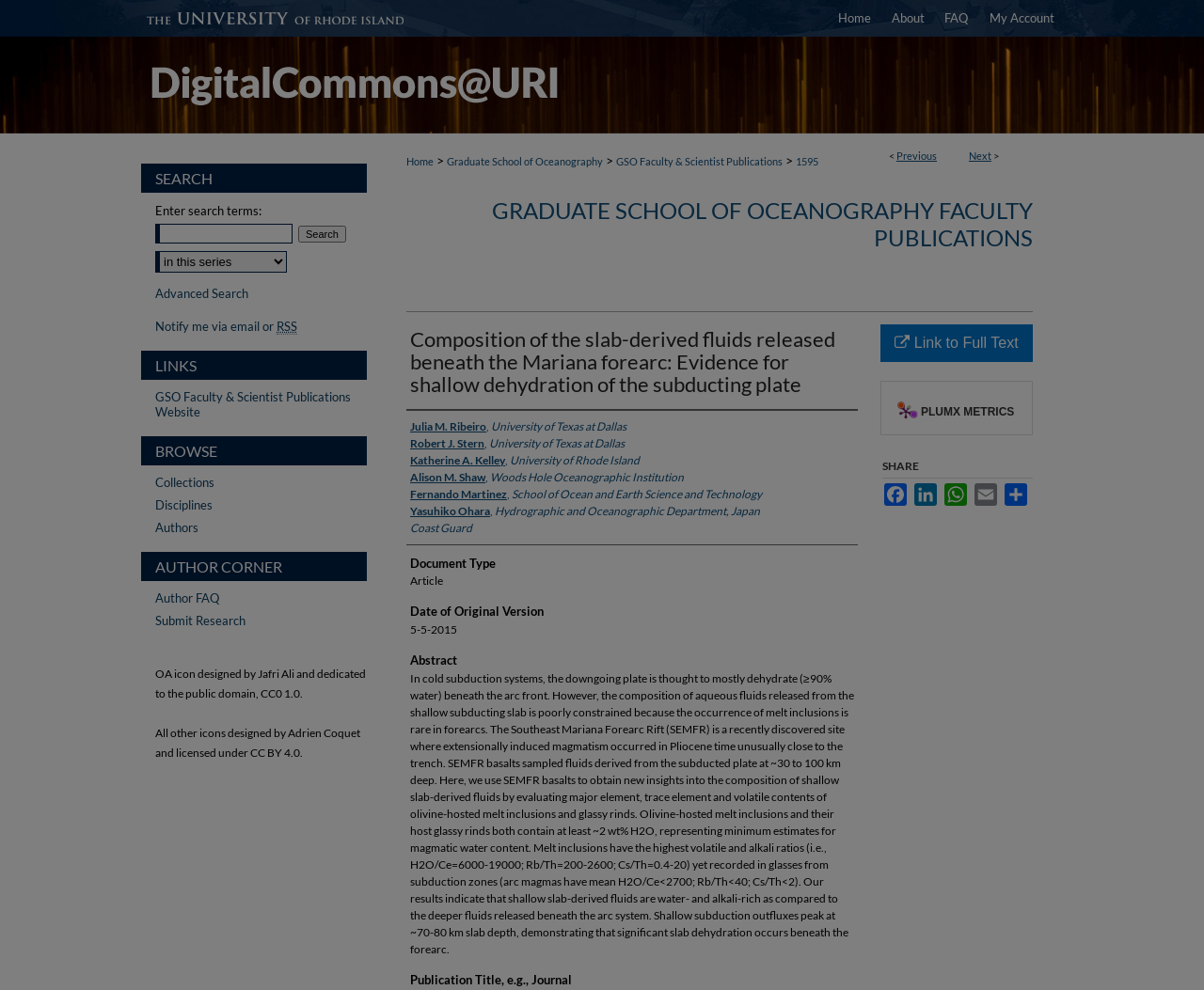Provide the bounding box coordinates in the format (top-left x, top-left y, bottom-right x, bottom-right y). All values are floating point numbers between 0 and 1. Determine the bounding box coordinate of the UI element described as: My Account

[0.813, 0.0, 0.883, 0.037]